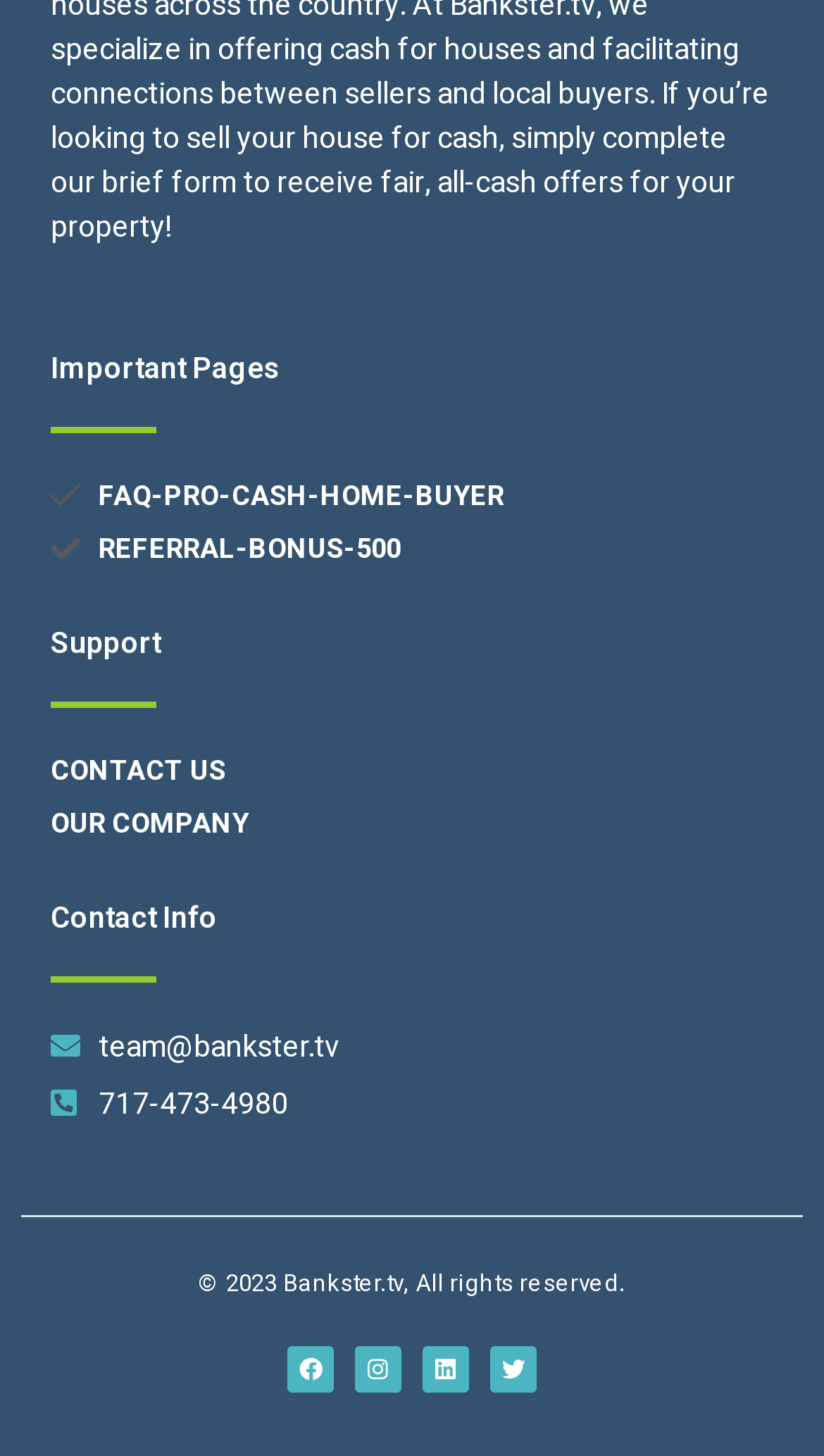Based on the image, provide a detailed and complete answer to the question: 
What are the social media platforms available?

I found the social media links at the bottom of the webpage, which are Facebook, Instagram, Linkedin, and Twitter, each with its corresponding icon.